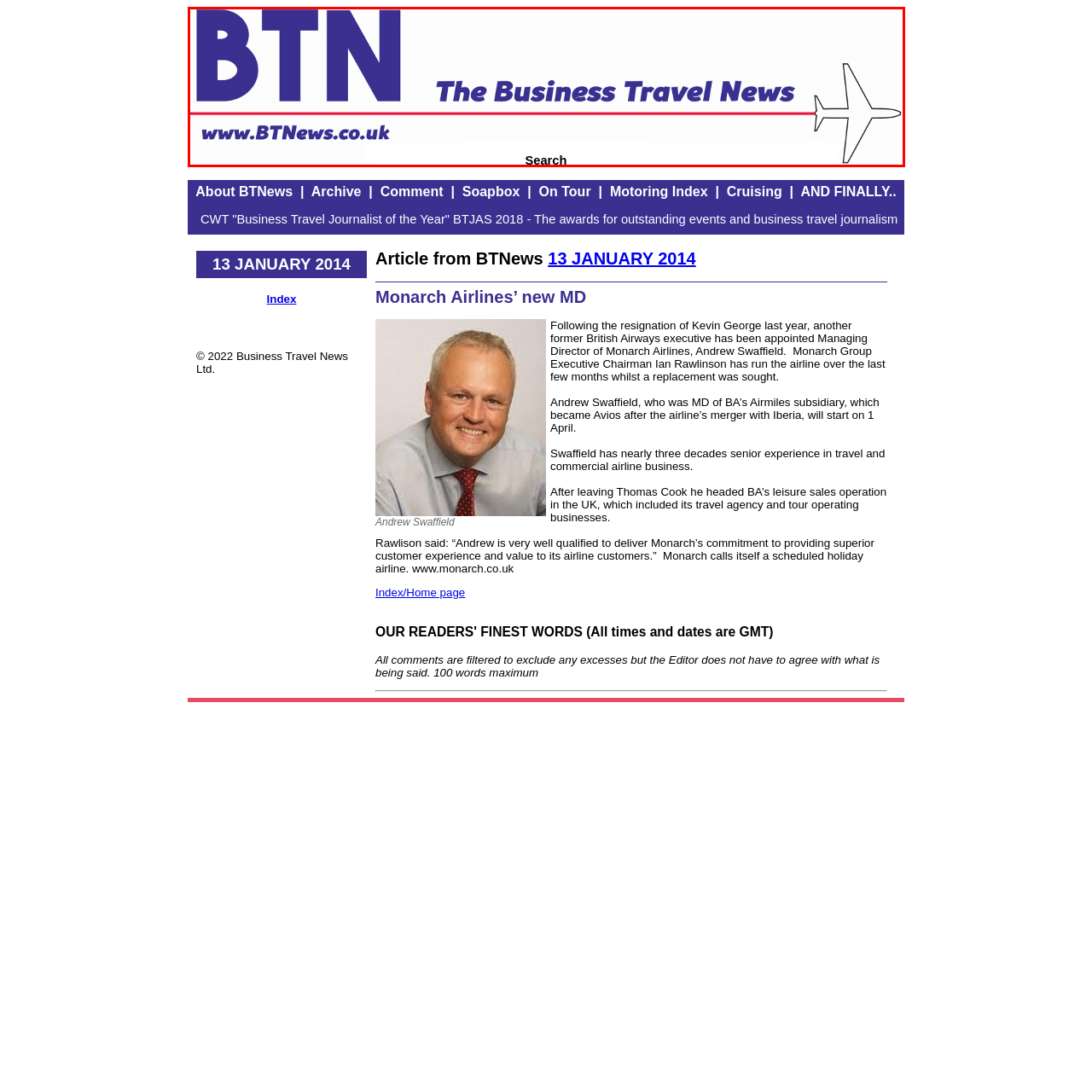Look at the area within the red bounding box, provide a one-word or phrase response to the following question: What is the URL of the website displayed in the image?

www.BTNews.co.uk